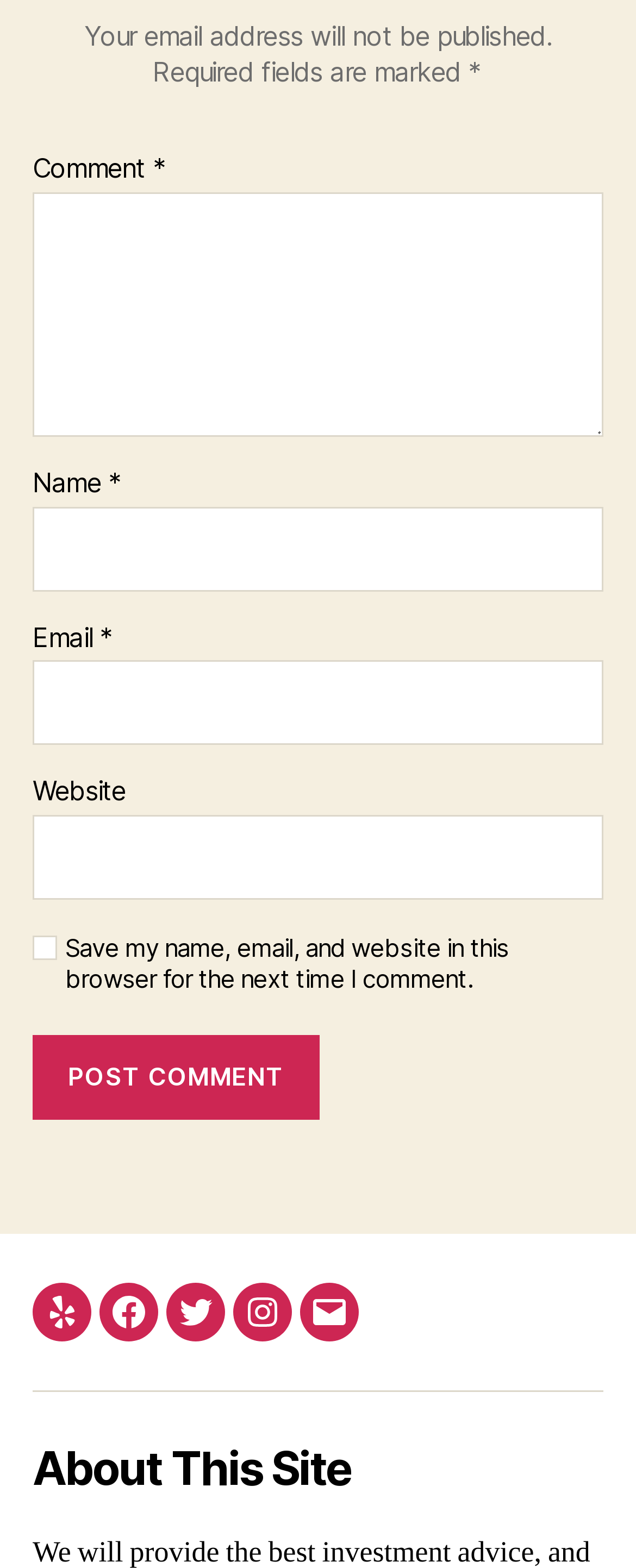Based on the description "Instagram", find the bounding box of the specified UI element.

None